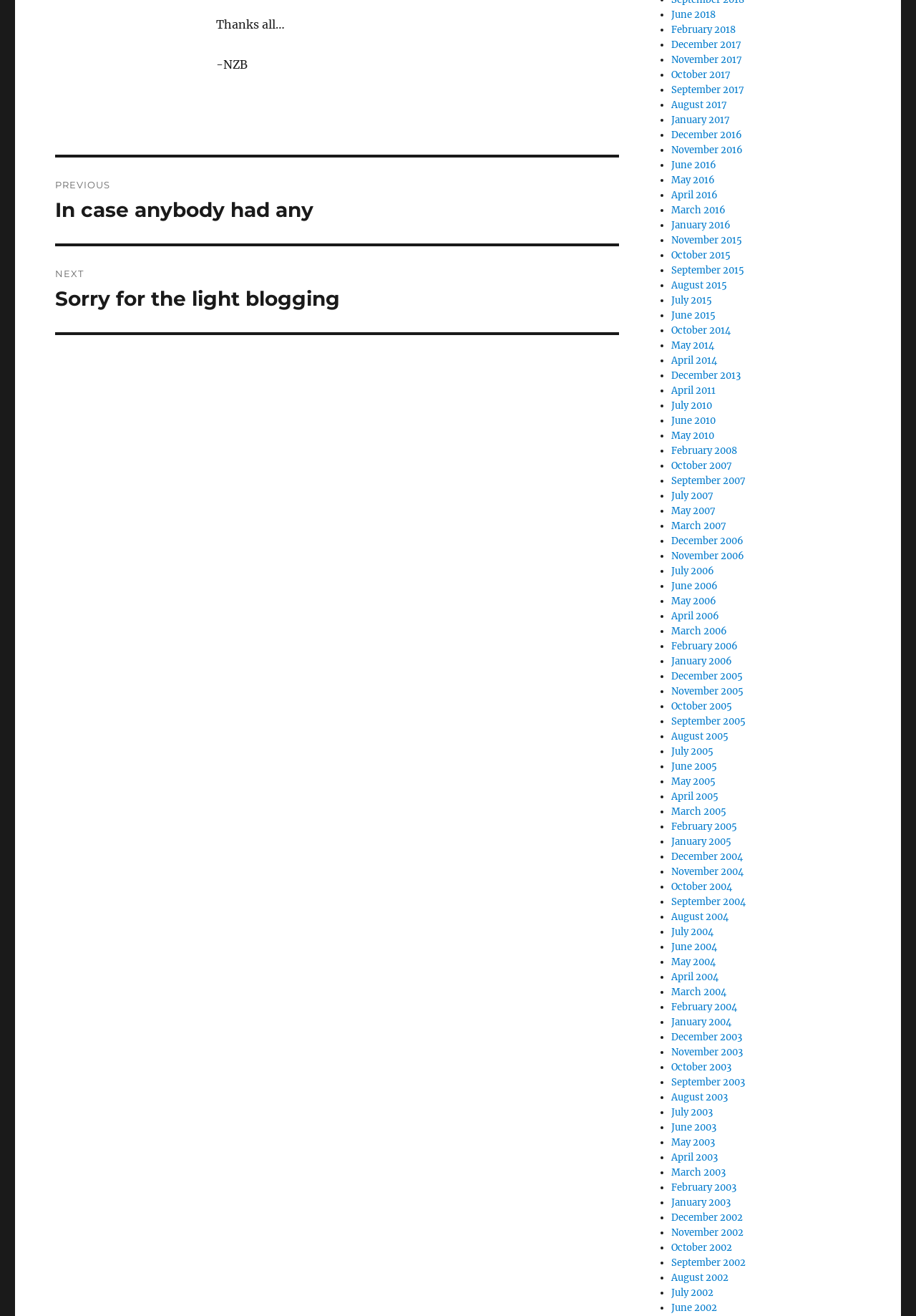Identify the bounding box coordinates of the clickable region required to complete the instruction: "Click on 'June 2018'". The coordinates should be given as four float numbers within the range of 0 and 1, i.e., [left, top, right, bottom].

[0.733, 0.006, 0.781, 0.016]